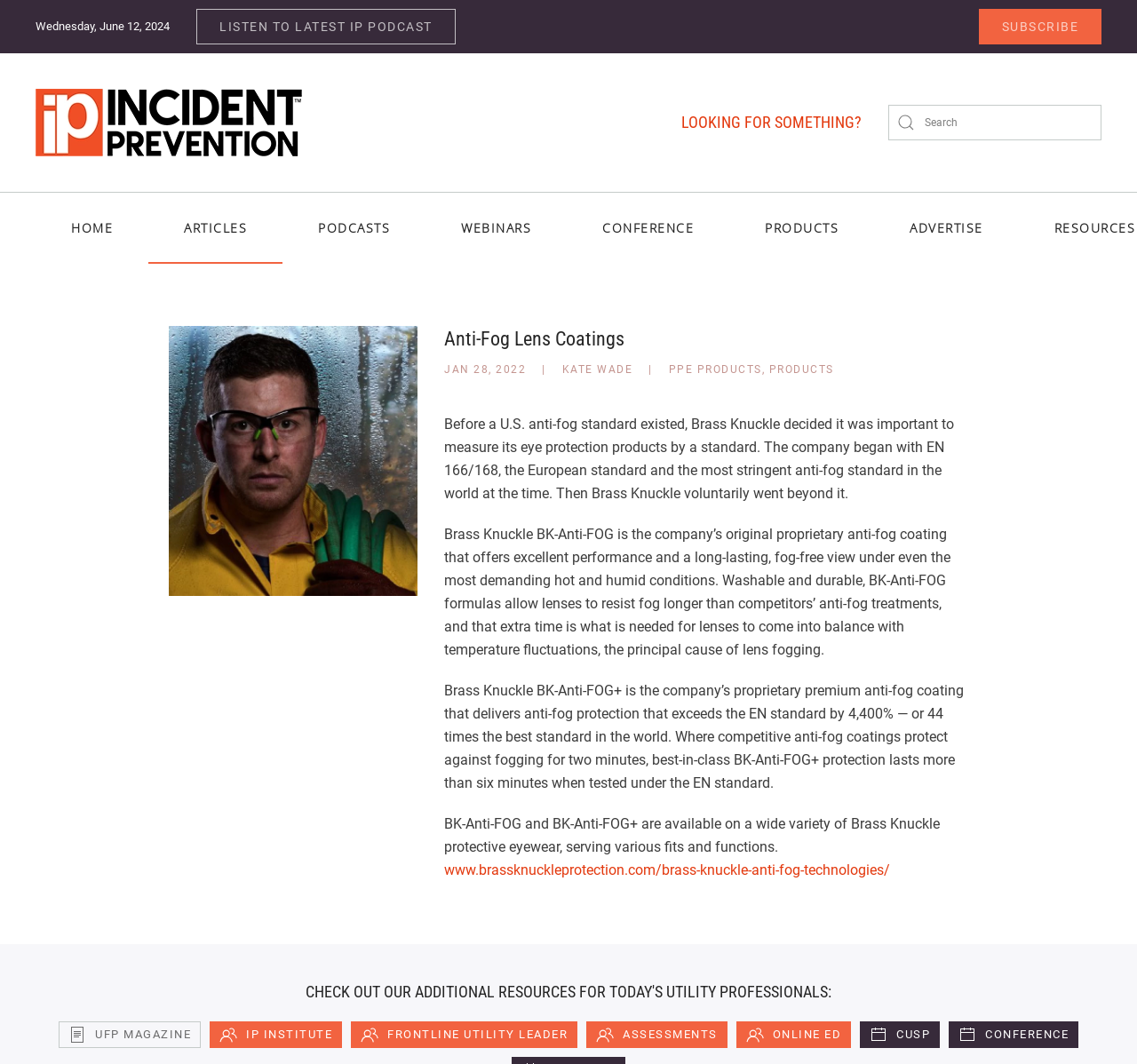Provide a comprehensive caption for the webpage.

The webpage is about anti-fog lens coatings and incident prevention. At the top, there is a navigation menu with links to "Skip to main content", "LISTEN TO LATEST IP PODCAST", "SUBSCRIBE", and "Back to home". Below this, there is a heading "LOOKING FOR SOMETHING?" followed by a search bar. 

On the left side, there is a vertical menu with buttons to "HOME", "ARTICLES", "PODCASTS", "WEBINARS", "CONFERENCE", "PRODUCTS", and "ADVERTISE". 

The main content of the page is divided into two sections. The first section has a heading "Anti-Fog Lens Coatings" and discusses the importance of measuring eye protection products by a standard. It explains how Brass Knuckle, a company, began with the European standard EN 166/168 and voluntarily went beyond it. 

The second section describes two proprietary anti-fog coatings developed by Brass Knuckle: BK-Anti-FOG and BK-Anti-FOG+. It explains the features and benefits of each coating, including their performance, durability, and ability to resist fogging. 

Below this, there is a heading "CHECK OUT OUR ADDITIONAL RESOURCES FOR TODAY'S UTILITY PROFESSIONALS:" followed by links to various resources, including "UFP MAGAZINE", "IP INSTITUTE", "FRONTLINE UTILITY LEADER", "ASSESSMENTS", "ONLINE ED", "CUSP", and "CONFERENCE". Each link has an accompanying image.